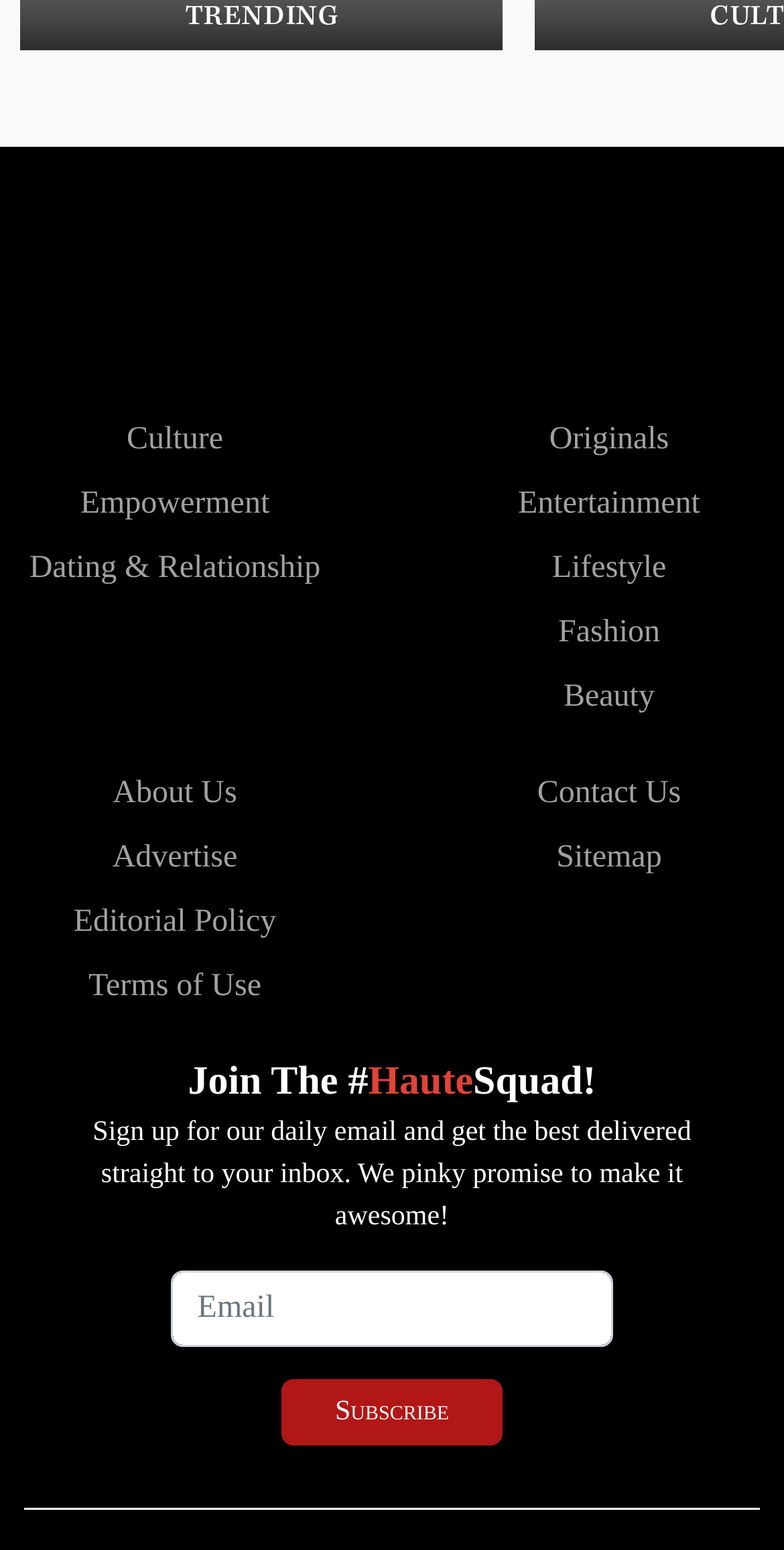Kindly determine the bounding box coordinates for the clickable area to achieve the given instruction: "Click on Culture".

[0.162, 0.273, 0.285, 0.295]